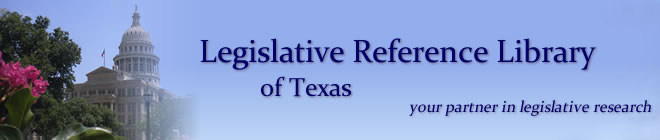Provide a one-word or one-phrase answer to the question:
What is the setting of the image?

Texas State Capitol